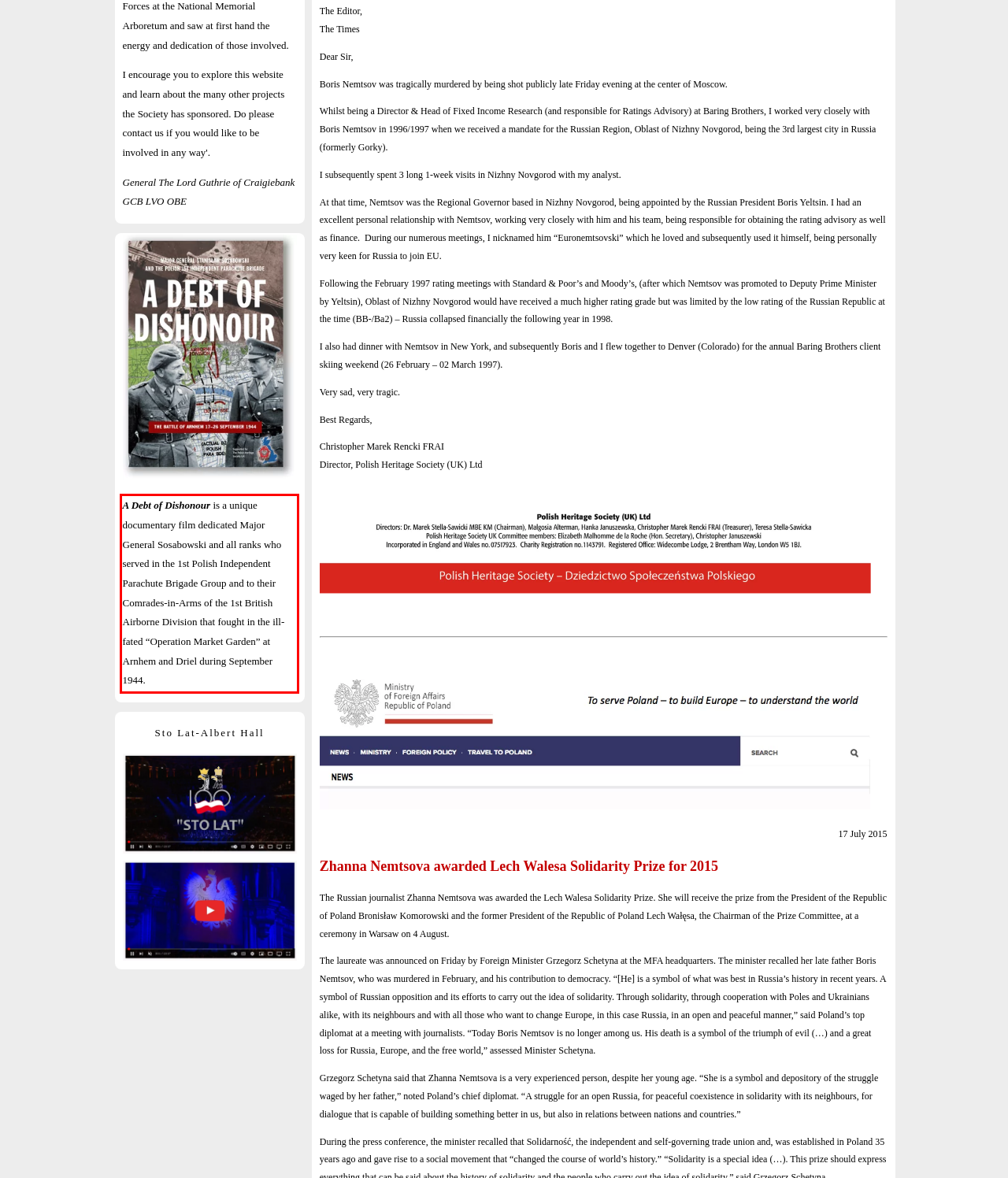Examine the webpage screenshot and use OCR to obtain the text inside the red bounding box.

A Debt of Dishonour is a unique documentary film dedicated Major General Sosabowski and all ranks who served in the 1st Polish Independent Parachute Brigade Group and to their Comrades-in-Arms of the 1st British Airborne Division that fought in the ill-fated “Operation Market Garden” at Arnhem and Driel during September 1944.